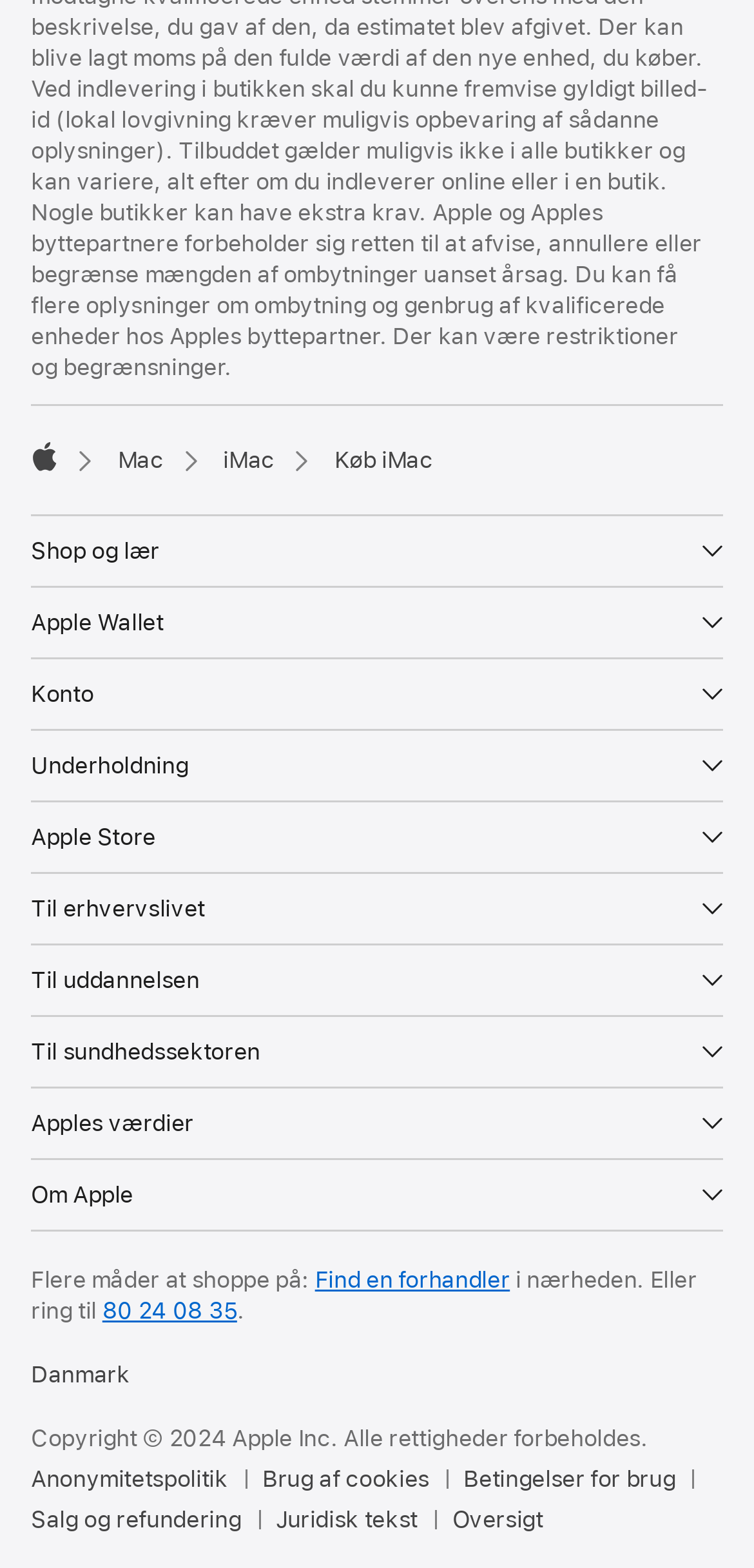How many sections are there in the footer?
Please provide a single word or phrase in response based on the screenshot.

Five